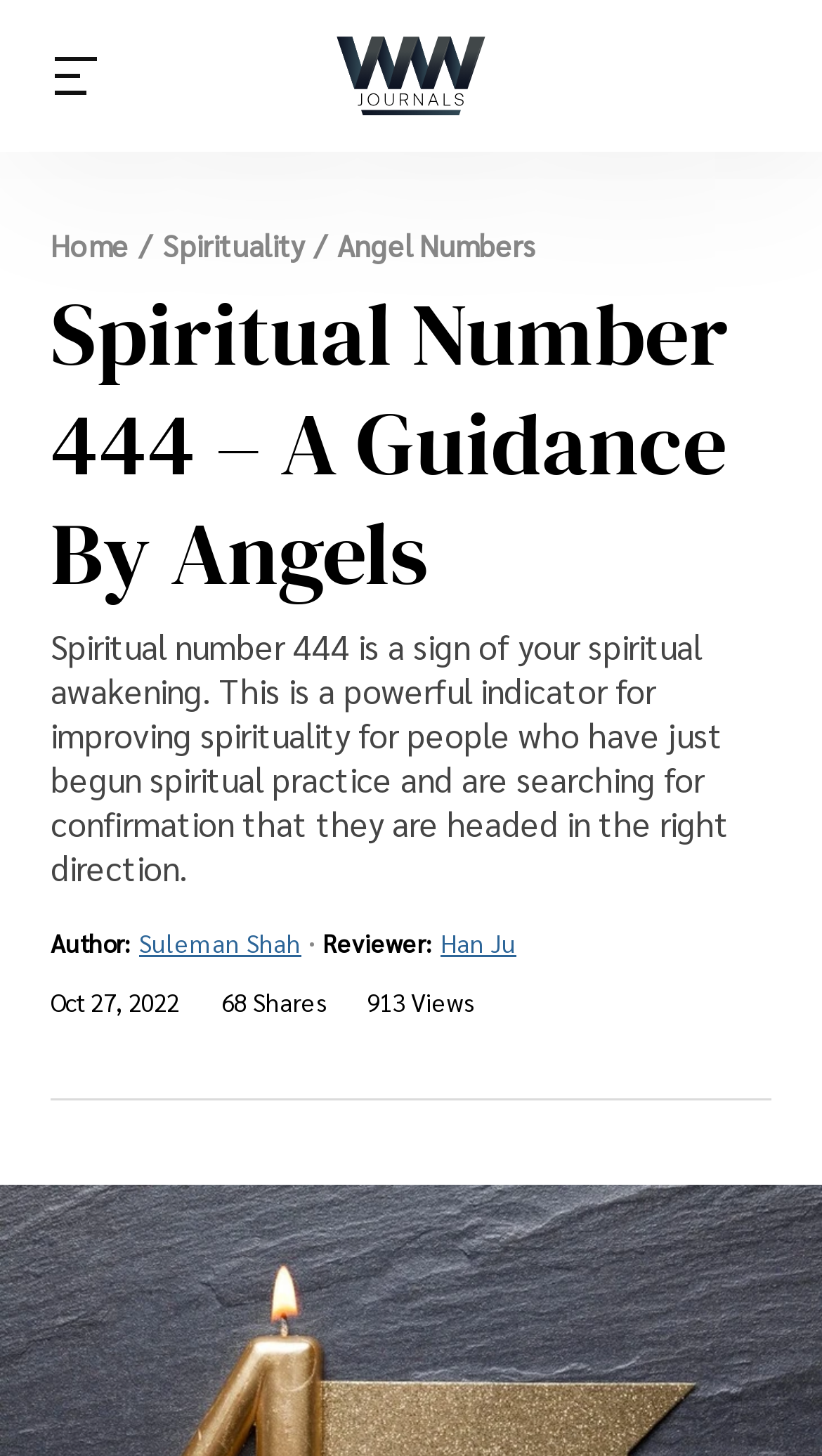Given the following UI element description: "Angel Numbers", find the bounding box coordinates in the webpage screenshot.

[0.41, 0.162, 0.654, 0.176]